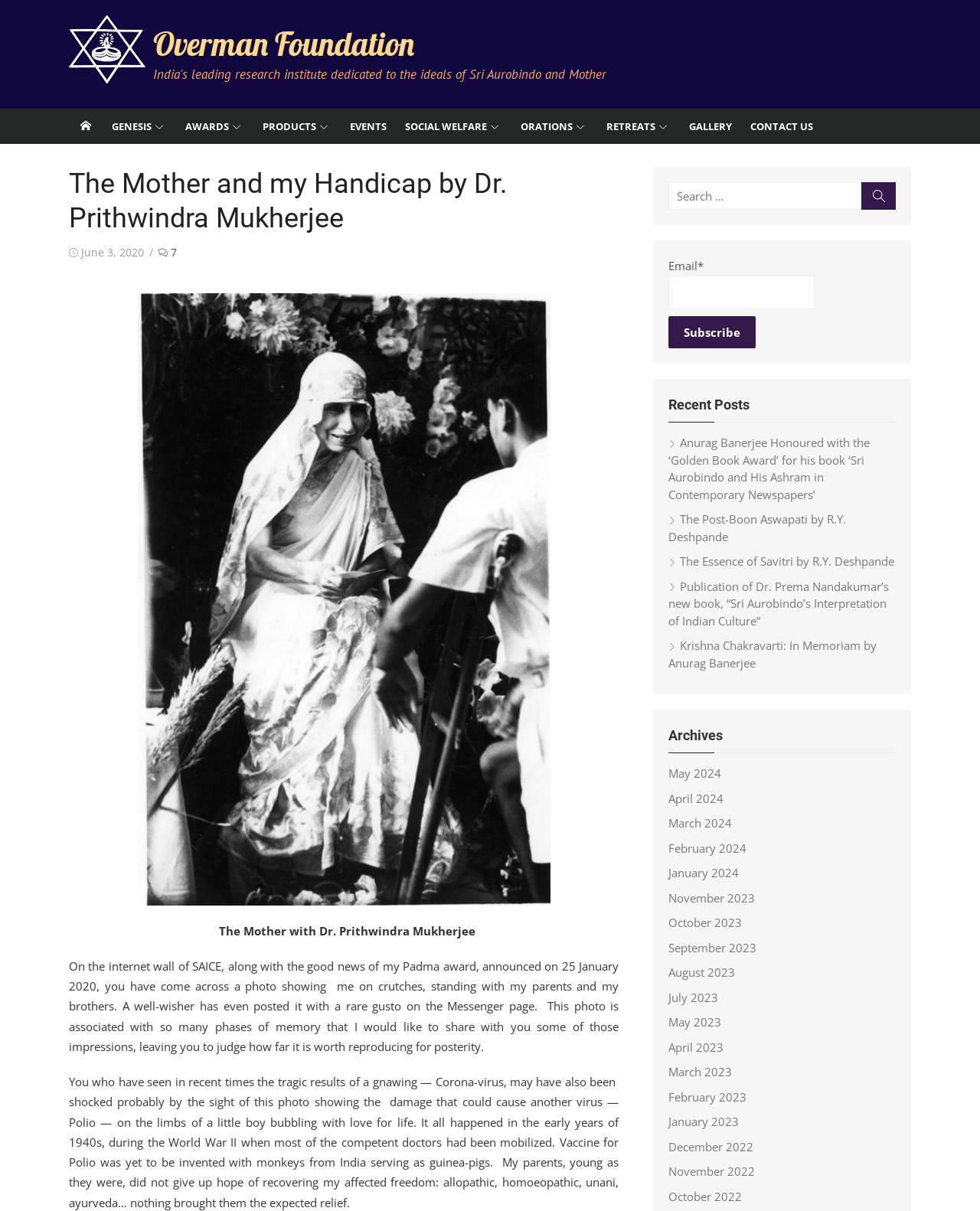Extract the primary header of the webpage and generate its text.

The Mother and my Handicap by Dr. Prithwindra Mukherjee